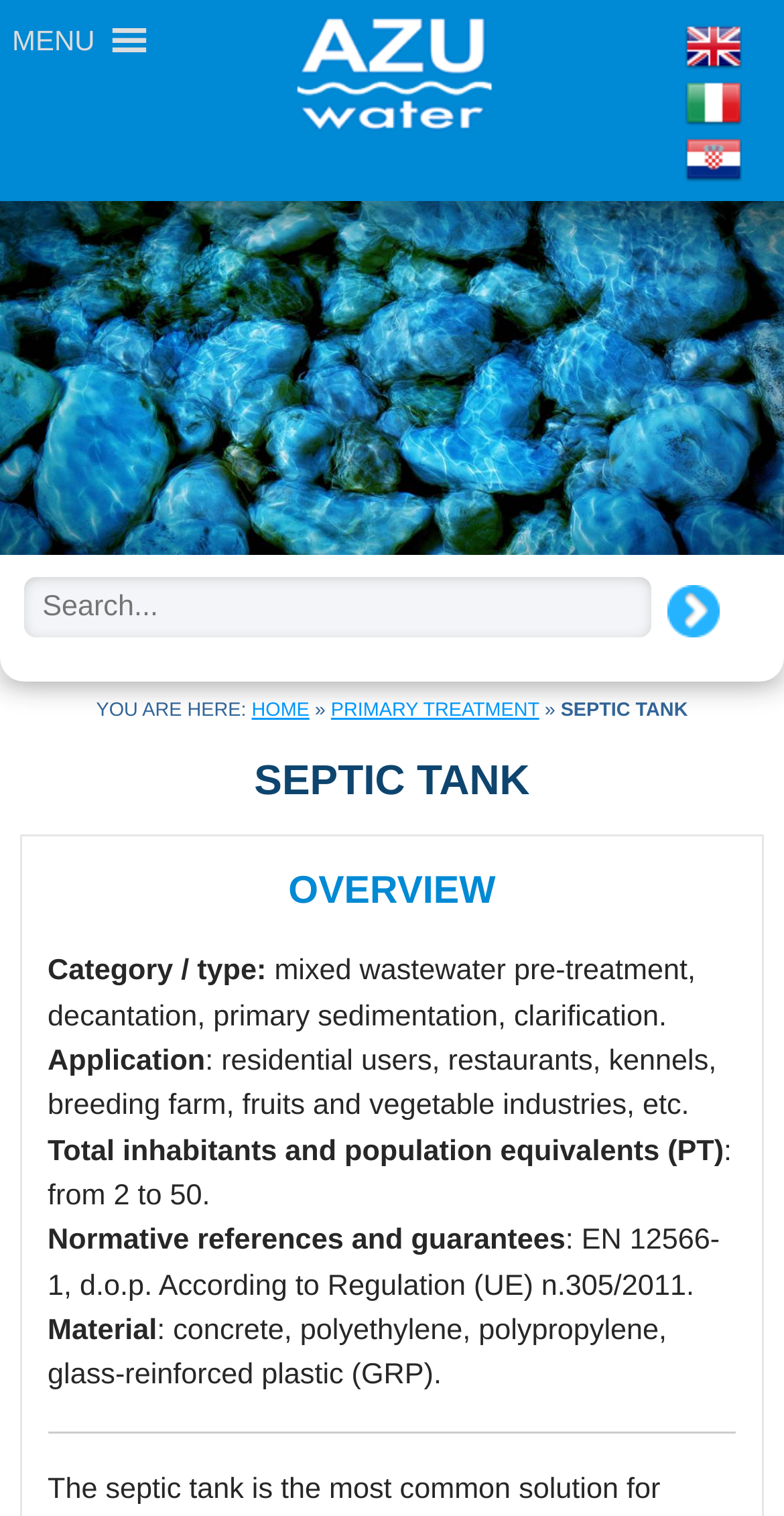What is the normative reference of the septic tank?
Based on the image, answer the question in a detailed manner.

I found the answer by looking at the 'Normative references and guarantees' section, which lists 'EN 12566-1, d.o.p. According to Regulation (UE) n.305/2011.' as the normative reference of the septic tank.